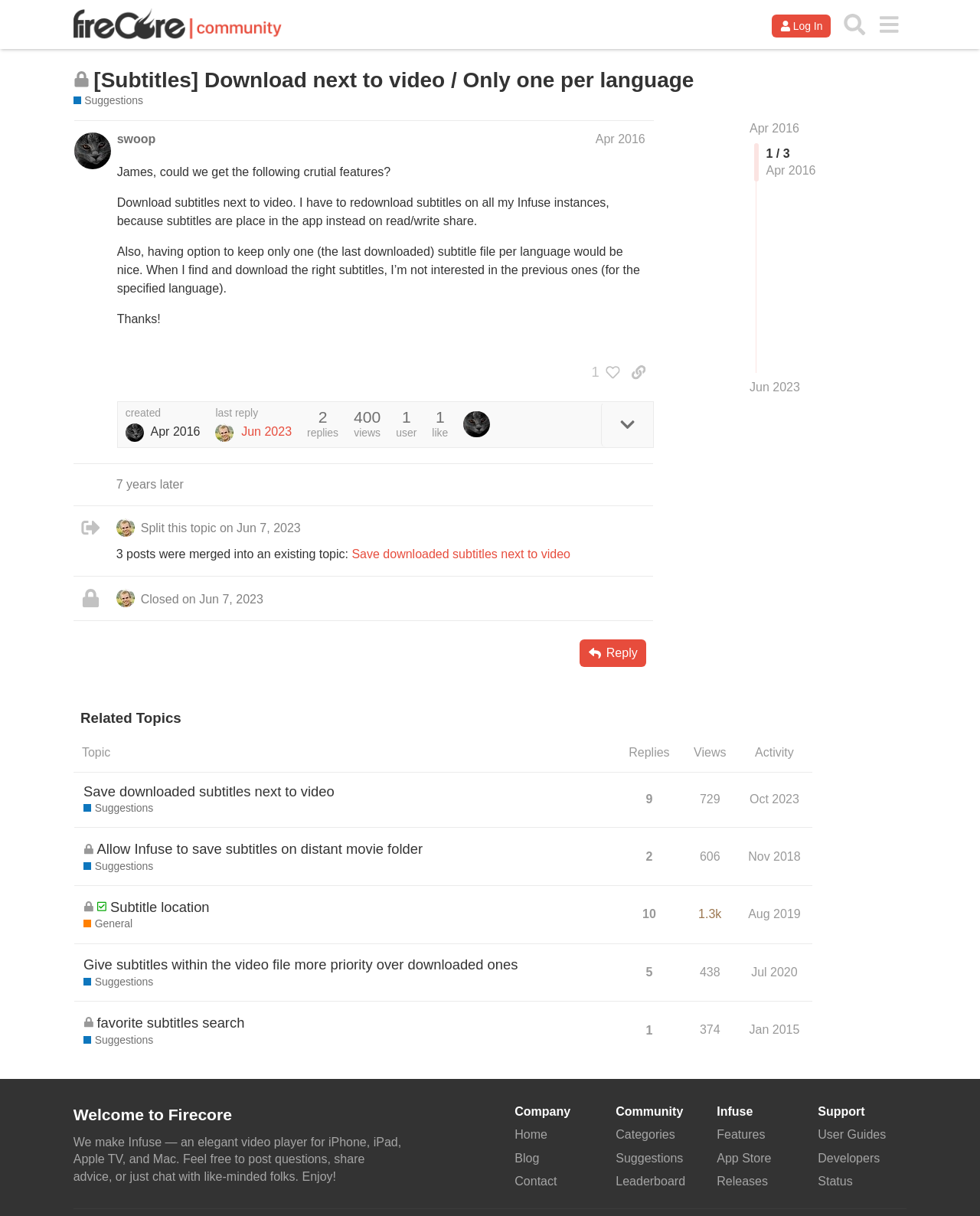Generate a comprehensive caption for the webpage you are viewing.

This webpage appears to be a discussion forum, specifically a topic page within the Firecore community. At the top, there is a header section with a link to the Firecore website, a login button, a search button, and a menu button. Below the header, there is a main content area that takes up most of the page.

The main content area is divided into several sections. The first section displays the topic title, "[Subtitles] Download next to video / Only one per language," and indicates that the topic is closed and no longer accepts new replies. Below the topic title, there is a section with links to related topics, including "Suggestions" and "Apr 2016."

The next section is a post from a user named "swoop" dated April 2016. The post contains a request for features, including the ability to download subtitles next to videos and to keep only one subtitle file per language. There are also buttons to like the post, copy a link to the post, and view who liked the post.

Below the first post, there are several other posts from different users, including "james," with dates ranging from April 2016 to June 2023. Each post has a similar layout, with the user's name and date, followed by the post content and buttons to like, reply, and view who liked the post.

On the right side of the page, there is a section with statistics about the topic, including the number of replies, views, and users. There is also a button to reply to the topic.

At the bottom of the page, there is a section titled "Related Topics" with a table displaying several related topics. Each topic has columns for the topic title, replies, views, and activity, and users can sort the topics by these columns.